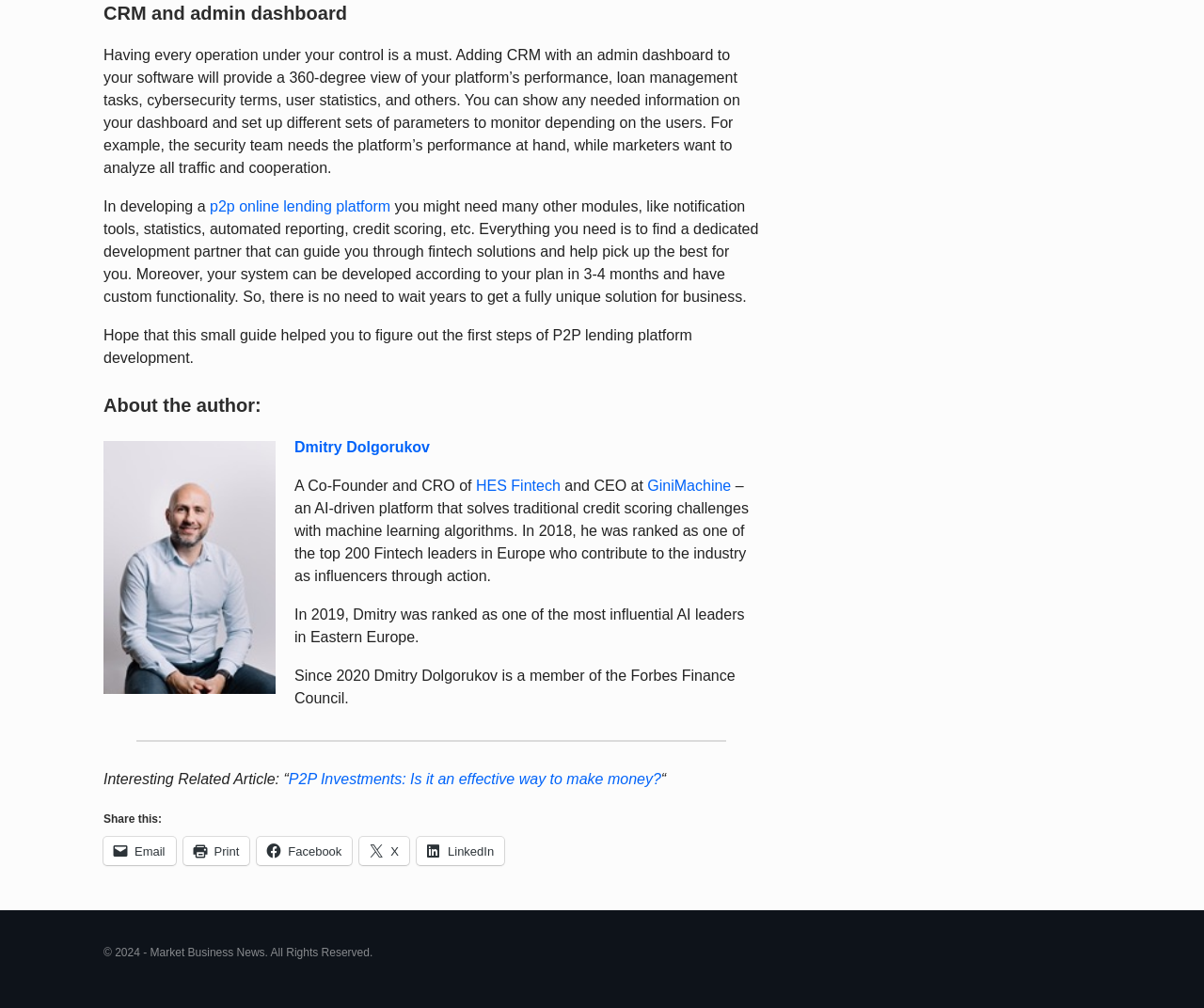Find the UI element described as: "X" and predict its bounding box coordinates. Ensure the coordinates are four float numbers between 0 and 1, [left, top, right, bottom].

[0.299, 0.83, 0.34, 0.858]